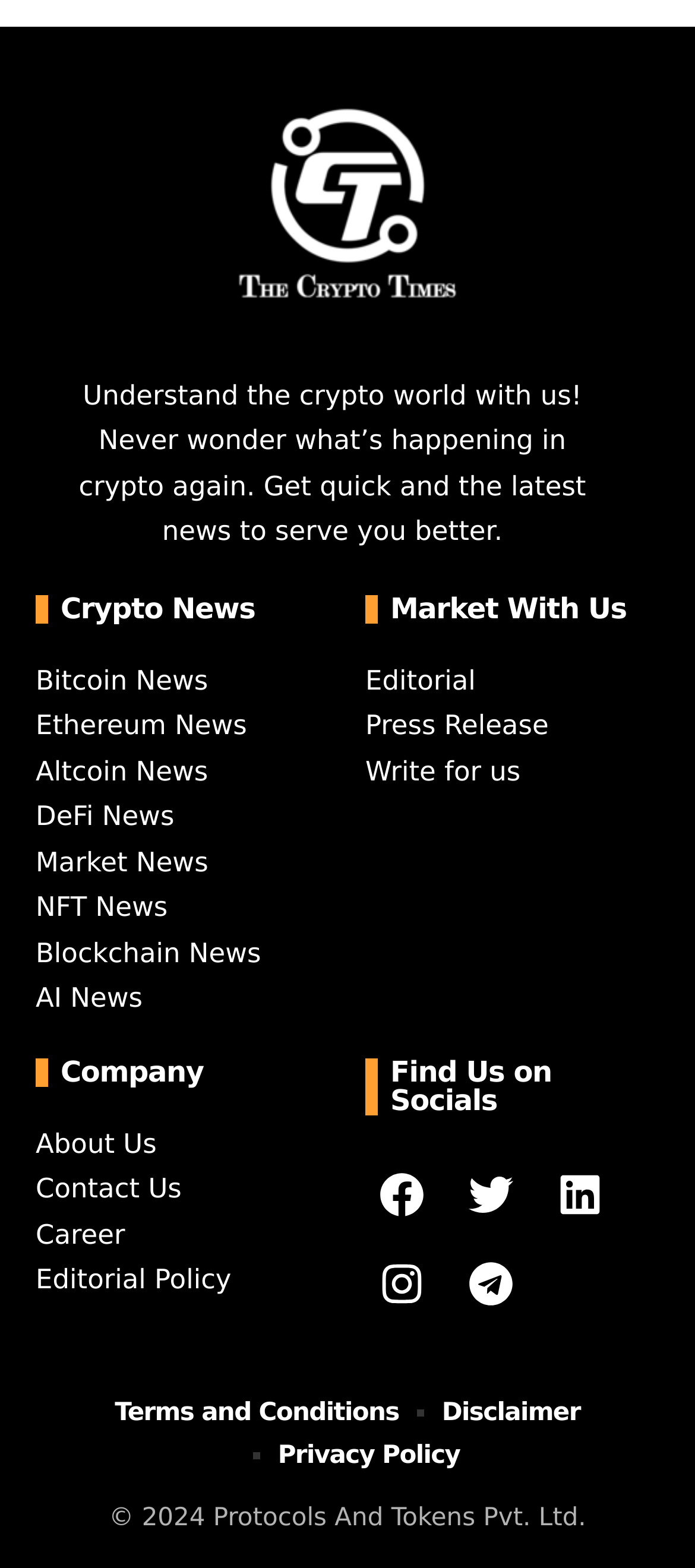Please determine the bounding box coordinates of the element's region to click for the following instruction: "Click on Bitcoin News".

[0.051, 0.424, 0.299, 0.444]